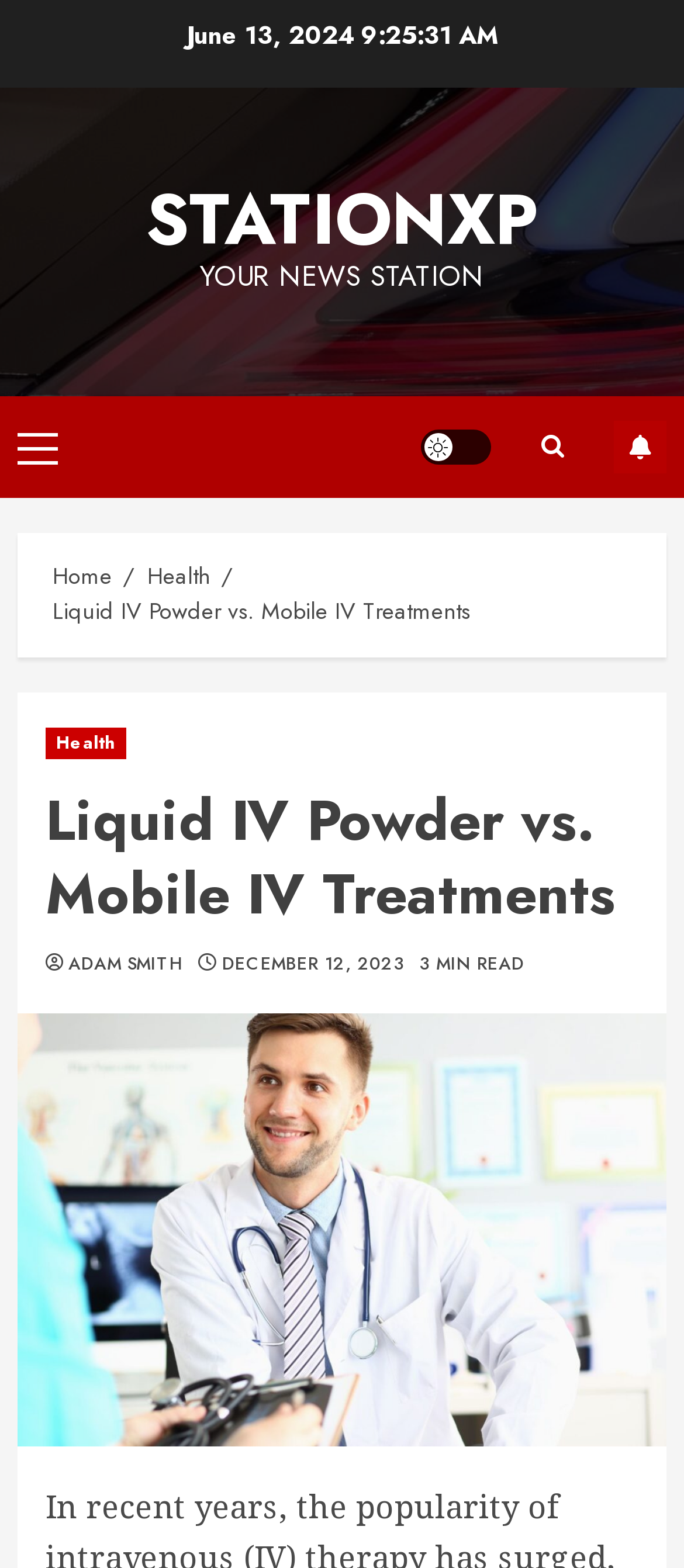Who is the author of the article?
Using the visual information, respond with a single word or phrase.

Adam Smith